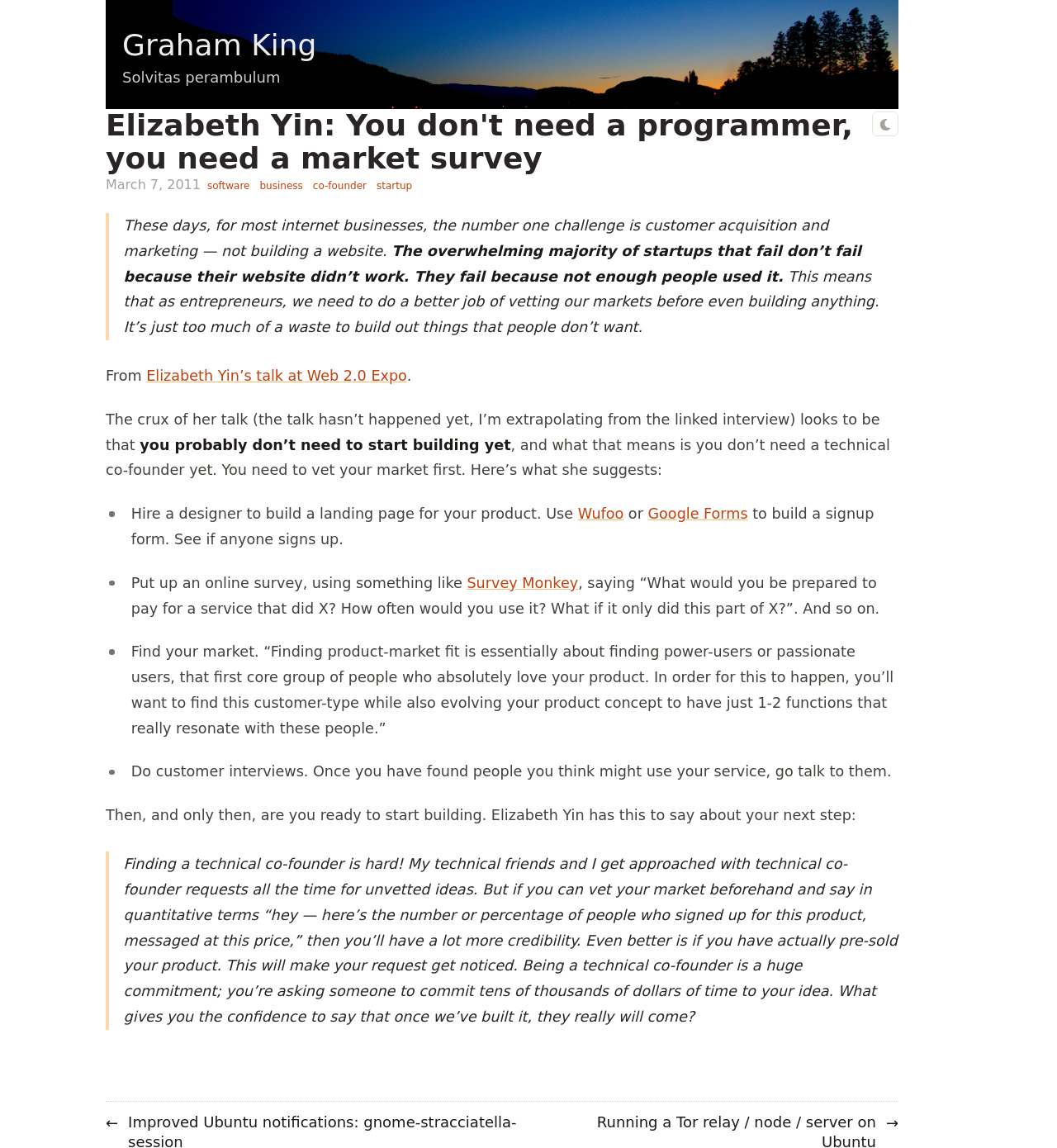Please determine the bounding box coordinates of the element to click on in order to accomplish the following task: "Read Elizabeth Yin's talk at Web 2.0 Expo". Ensure the coordinates are four float numbers ranging from 0 to 1, i.e., [left, top, right, bottom].

[0.138, 0.32, 0.385, 0.335]